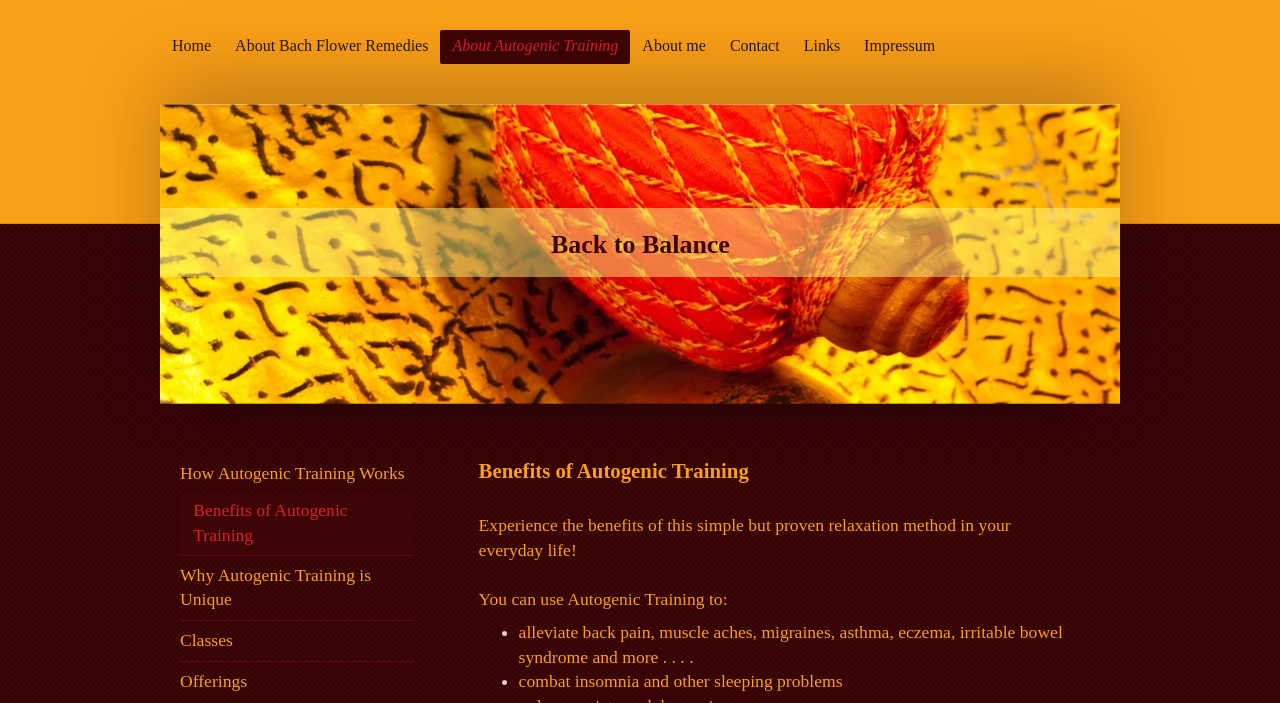Please find the bounding box coordinates of the element that you should click to achieve the following instruction: "view benefits of autogenic training". The coordinates should be presented as four float numbers between 0 and 1: [left, top, right, bottom].

[0.374, 0.649, 0.84, 0.69]